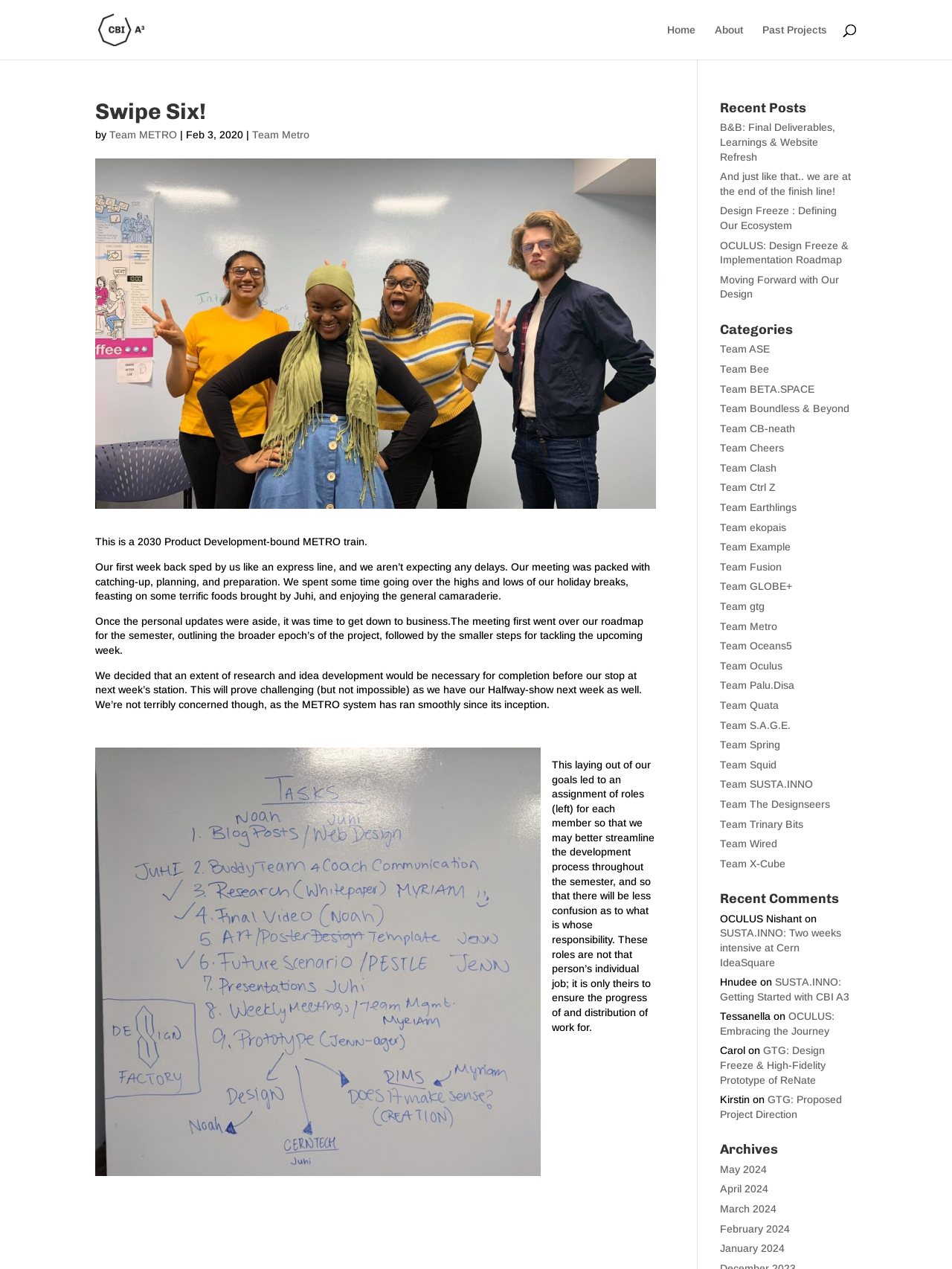From the details in the image, provide a thorough response to the question: How many links are there in the 'Recent Posts' section?

The answer can be found by counting the number of links under the 'Recent Posts' heading, which are 'B&B: Final Deliverables, Learnings & Website Refresh', 'And just like that.. we are at the end of the finish line!', 'Design Freeze : Defining Our Ecosystem', 'OCULUS: Design Freeze & Implementation Roadmap', and 'Moving Forward with Our Design'.